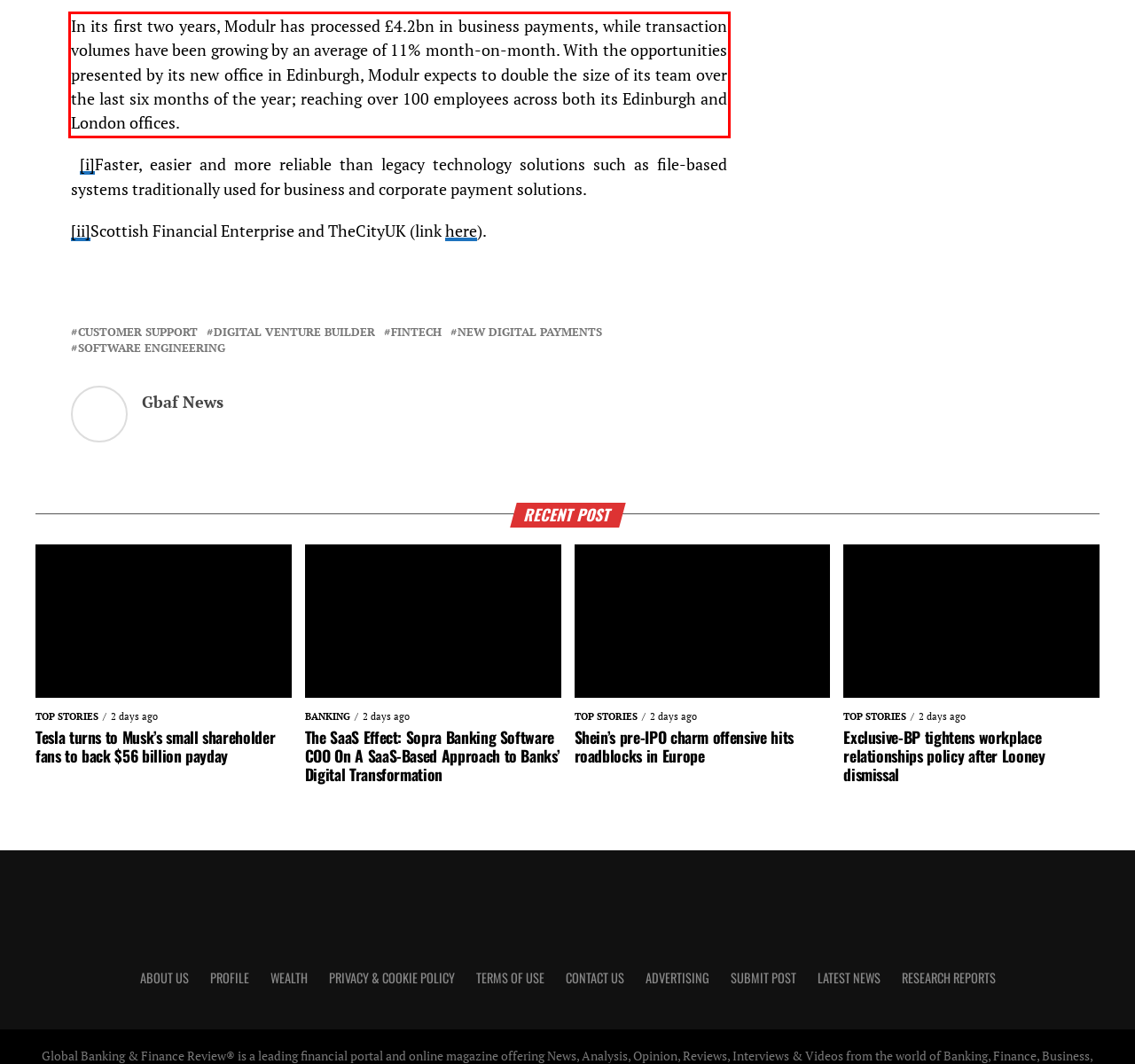Within the screenshot of a webpage, identify the red bounding box and perform OCR to capture the text content it contains.

In its first two years, Modulr has processed £4.2bn in business payments, while transaction volumes have been growing by an average of 11% month-on-month. With the opportunities presented by its new office in Edinburgh, Modulr expects to double the size of its team over the last six months of the year; reaching over 100 employees across both its Edinburgh and London offices.